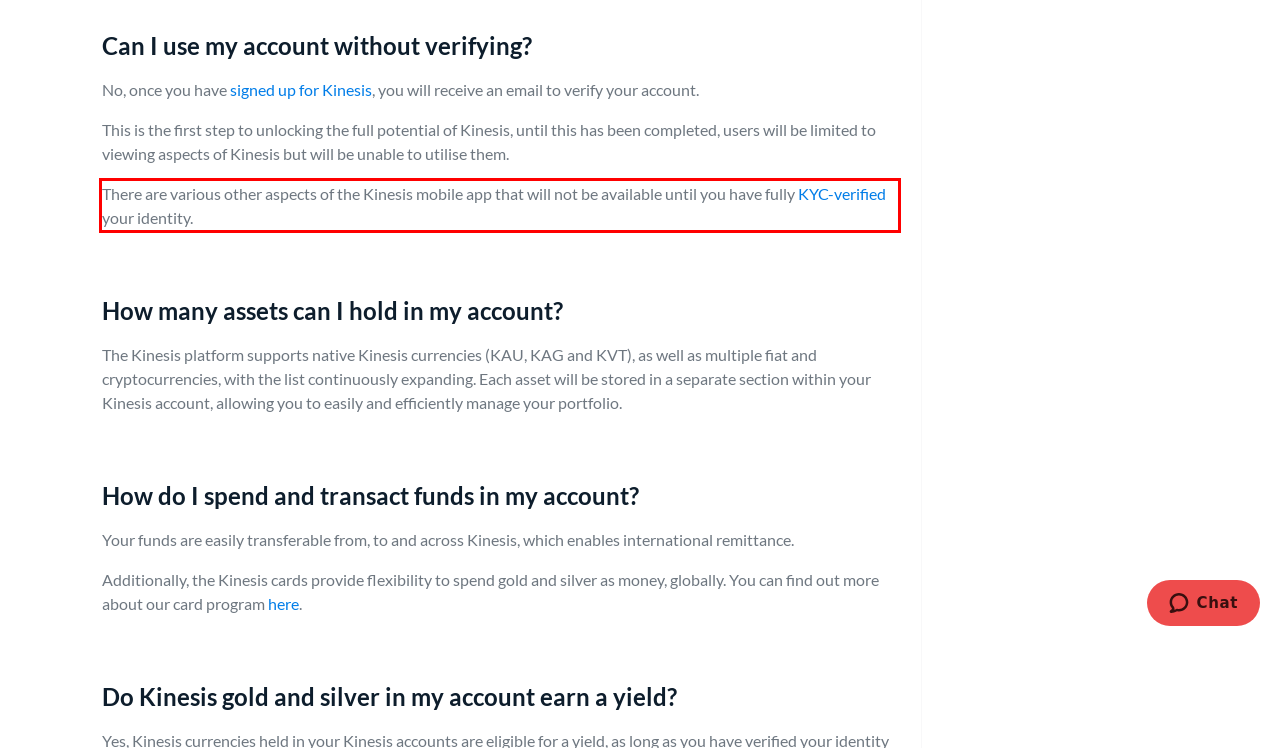Analyze the red bounding box in the provided webpage screenshot and generate the text content contained within.

There are various other aspects of the Kinesis mobile app that will not be available until you have fully KYC-verified your identity.